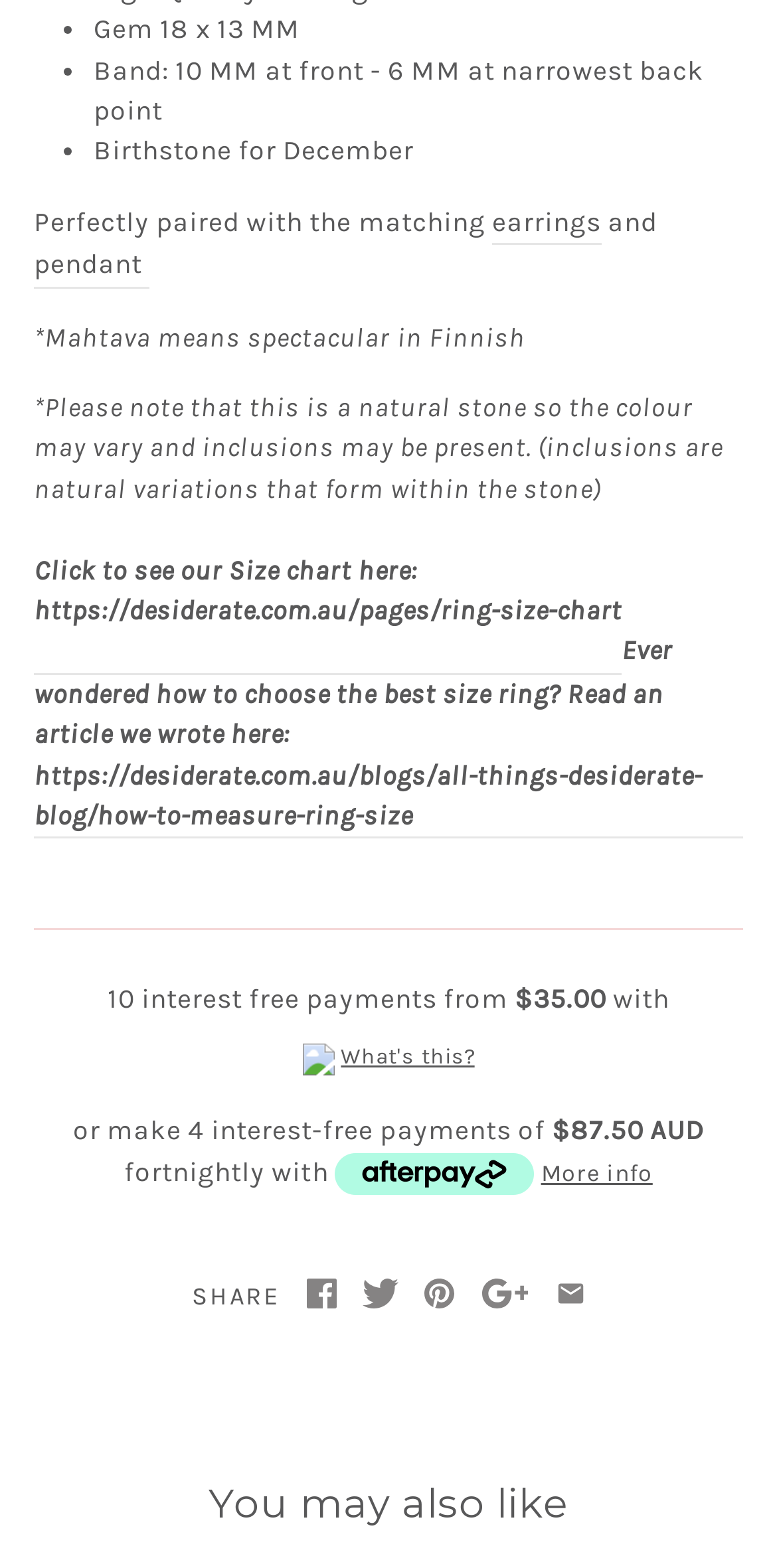Give a short answer using one word or phrase for the question:
How many interest-free payments can be made?

10